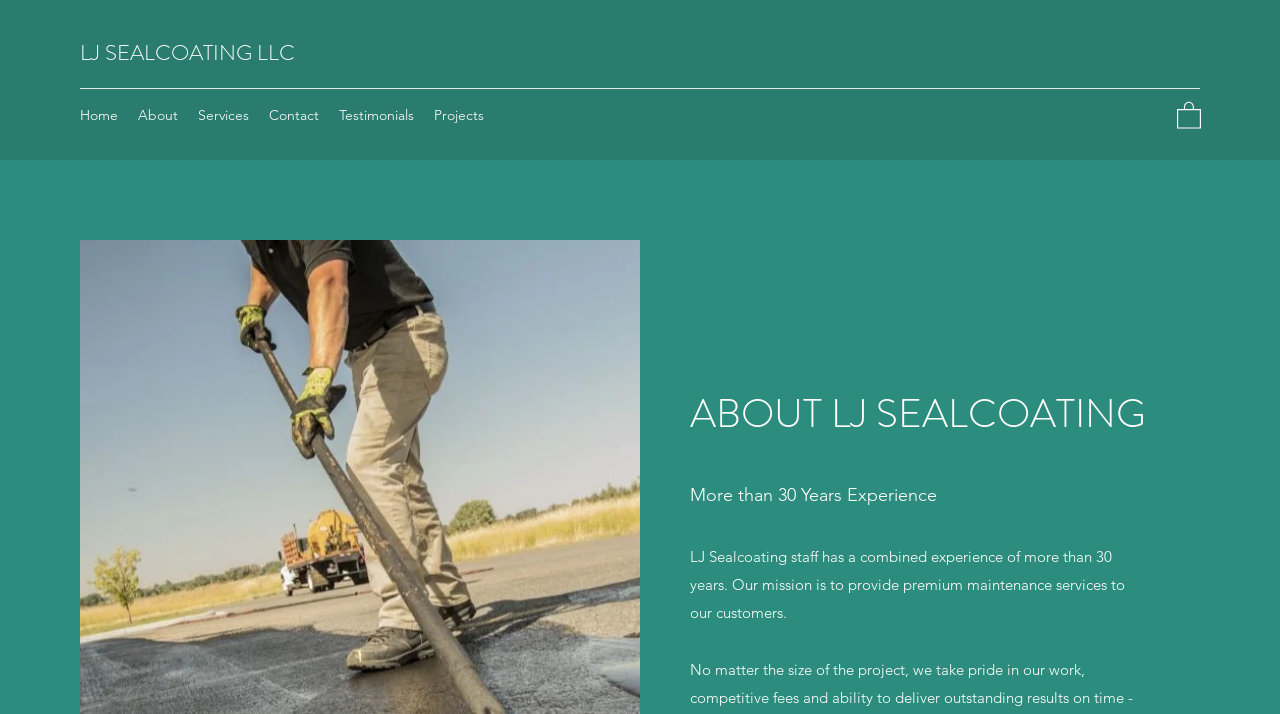What is the purpose of the button on the top-right corner?
Refer to the image and offer an in-depth and detailed answer to the question.

There is a button on the top-right corner of the webpage, but its purpose is not specified. It does not have any text or description, and it is not clear what it does.